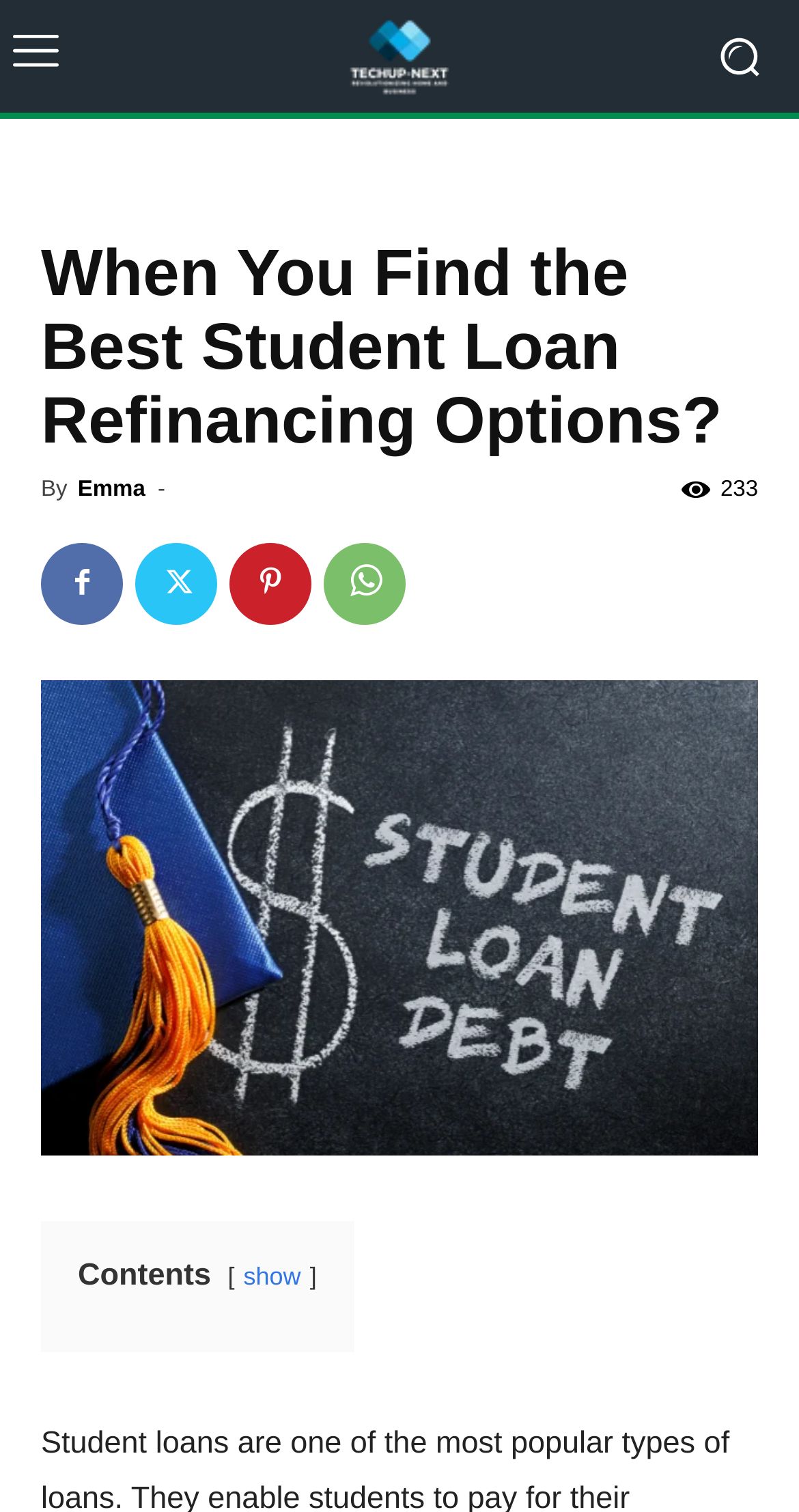Determine the bounding box coordinates of the clickable region to carry out the instruction: "Read the article by Emma".

[0.097, 0.316, 0.182, 0.332]